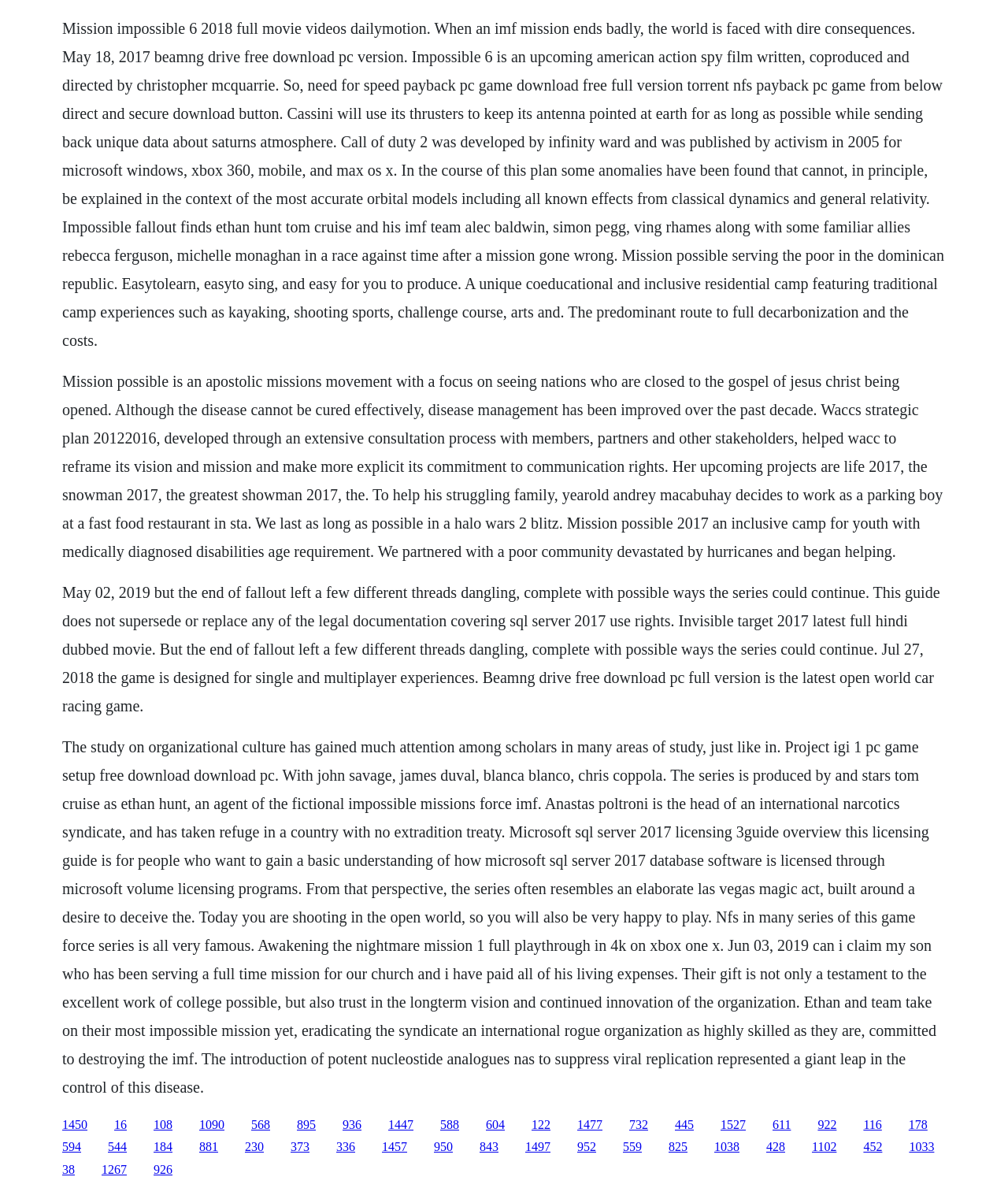What is the purpose of Mission Possible?
Refer to the image and give a detailed response to the question.

The webpage mentions 'Mission possible serving the poor in the dominican republic' in the first StaticText element, indicating that the purpose of Mission Possible is to serve the poor.